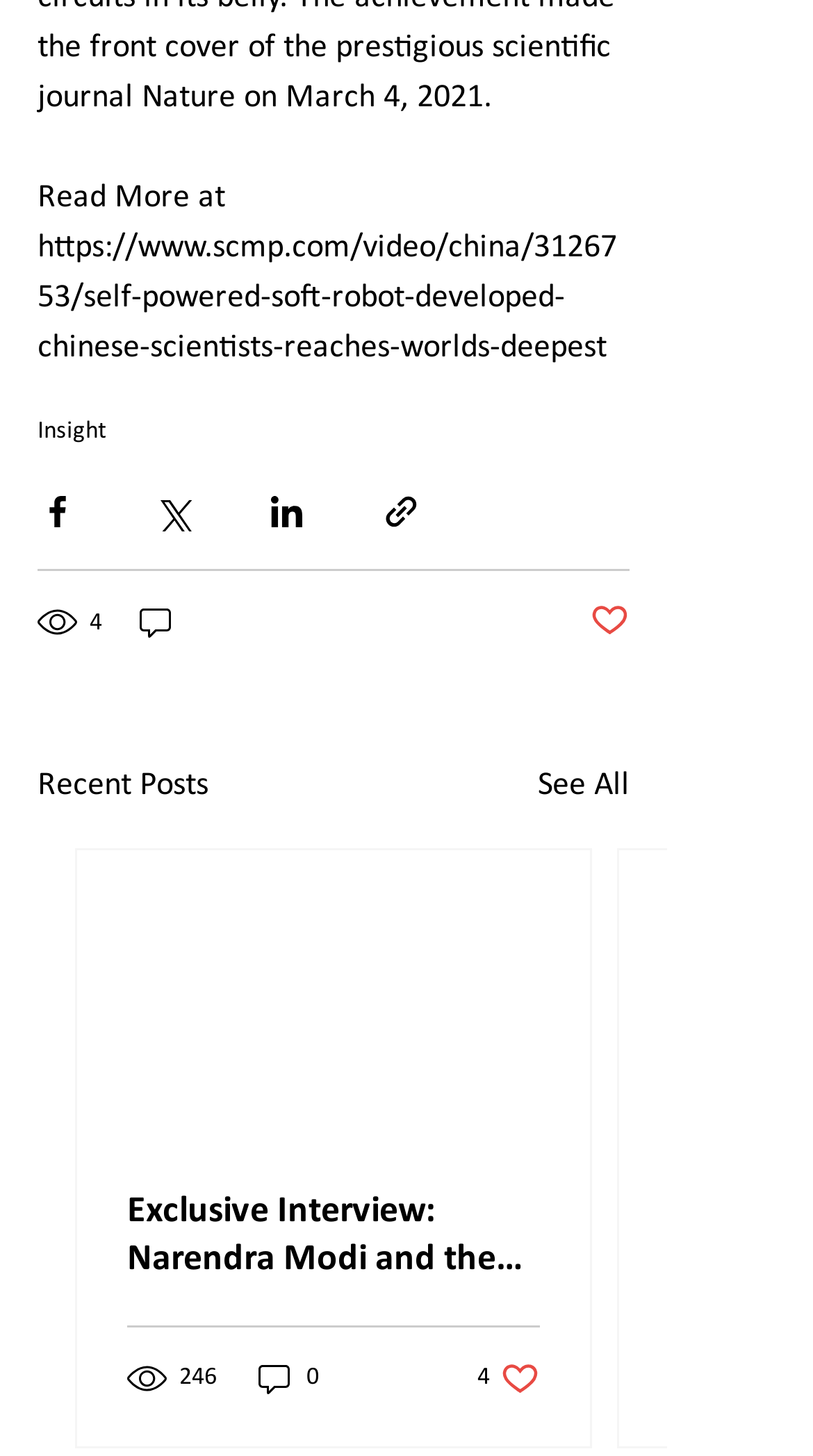What is the number of views for the first article?
Based on the screenshot, provide your answer in one word or phrase.

4